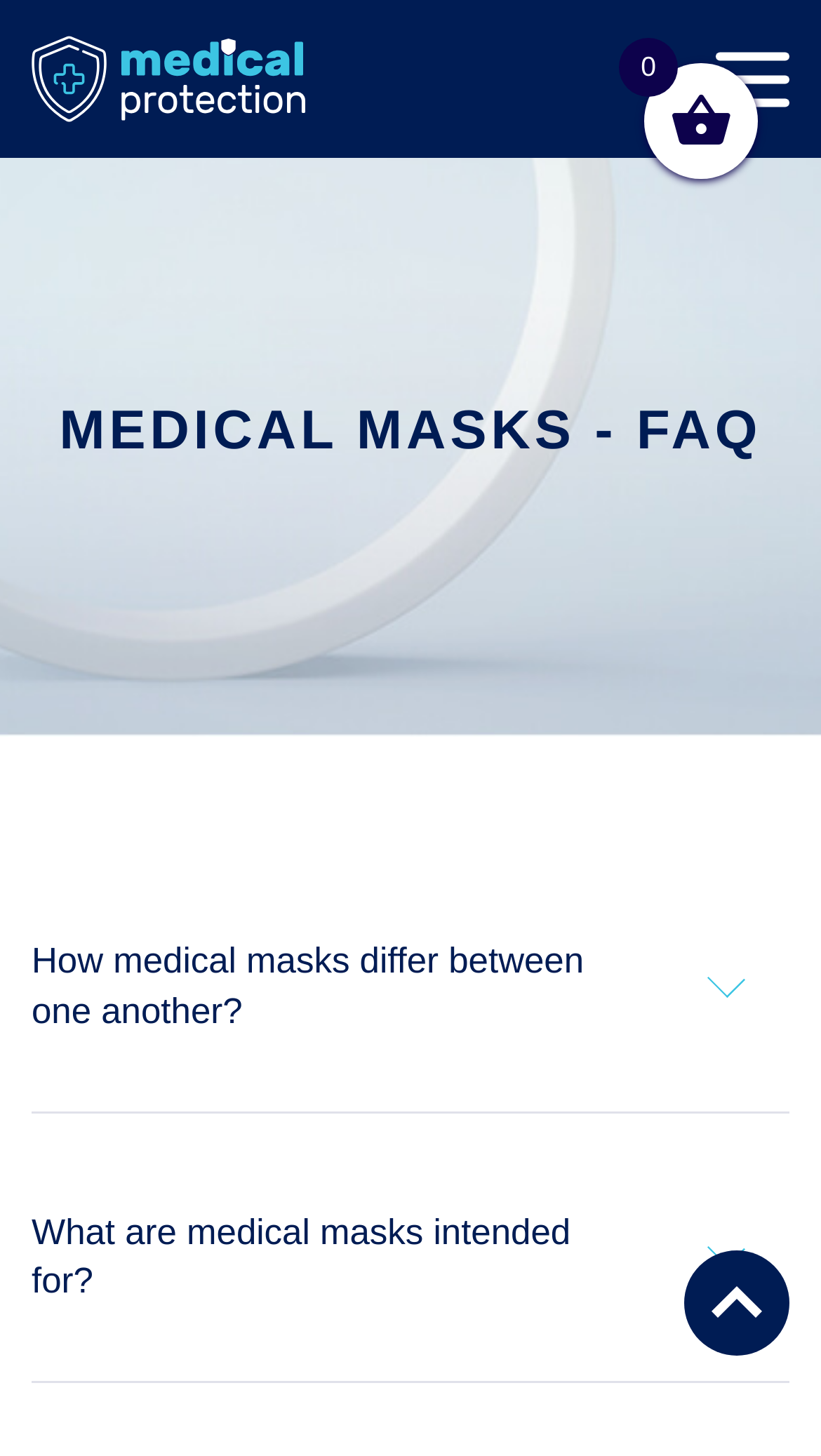Find the coordinates for the bounding box of the element with this description: "Discussion".

None